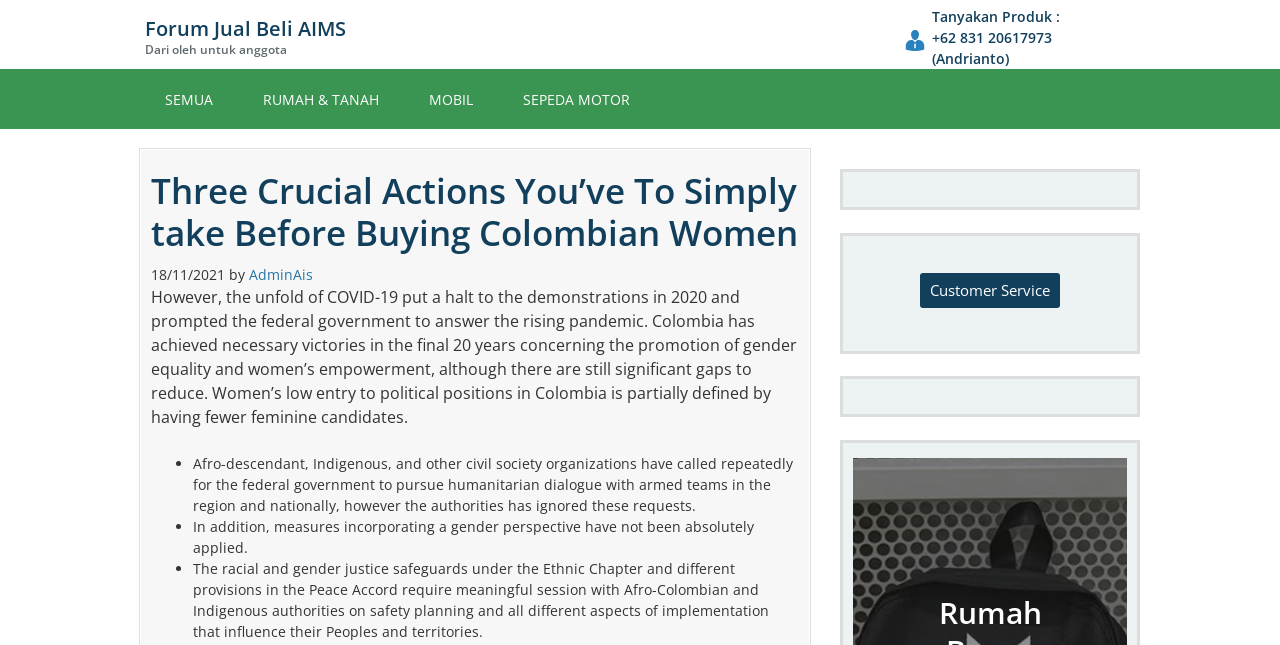What is the topic of the article?
Use the screenshot to answer the question with a single word or phrase.

Colombian Women